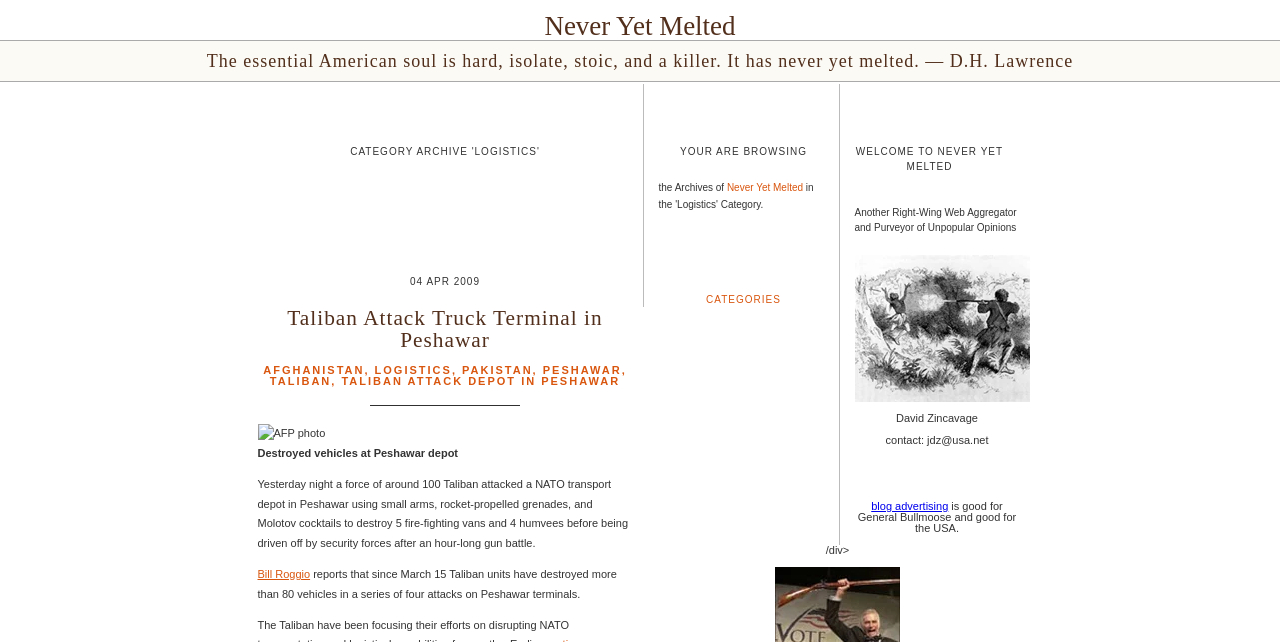Provide the bounding box coordinates of the area you need to click to execute the following instruction: "Contact David Zincavage".

[0.692, 0.676, 0.772, 0.695]